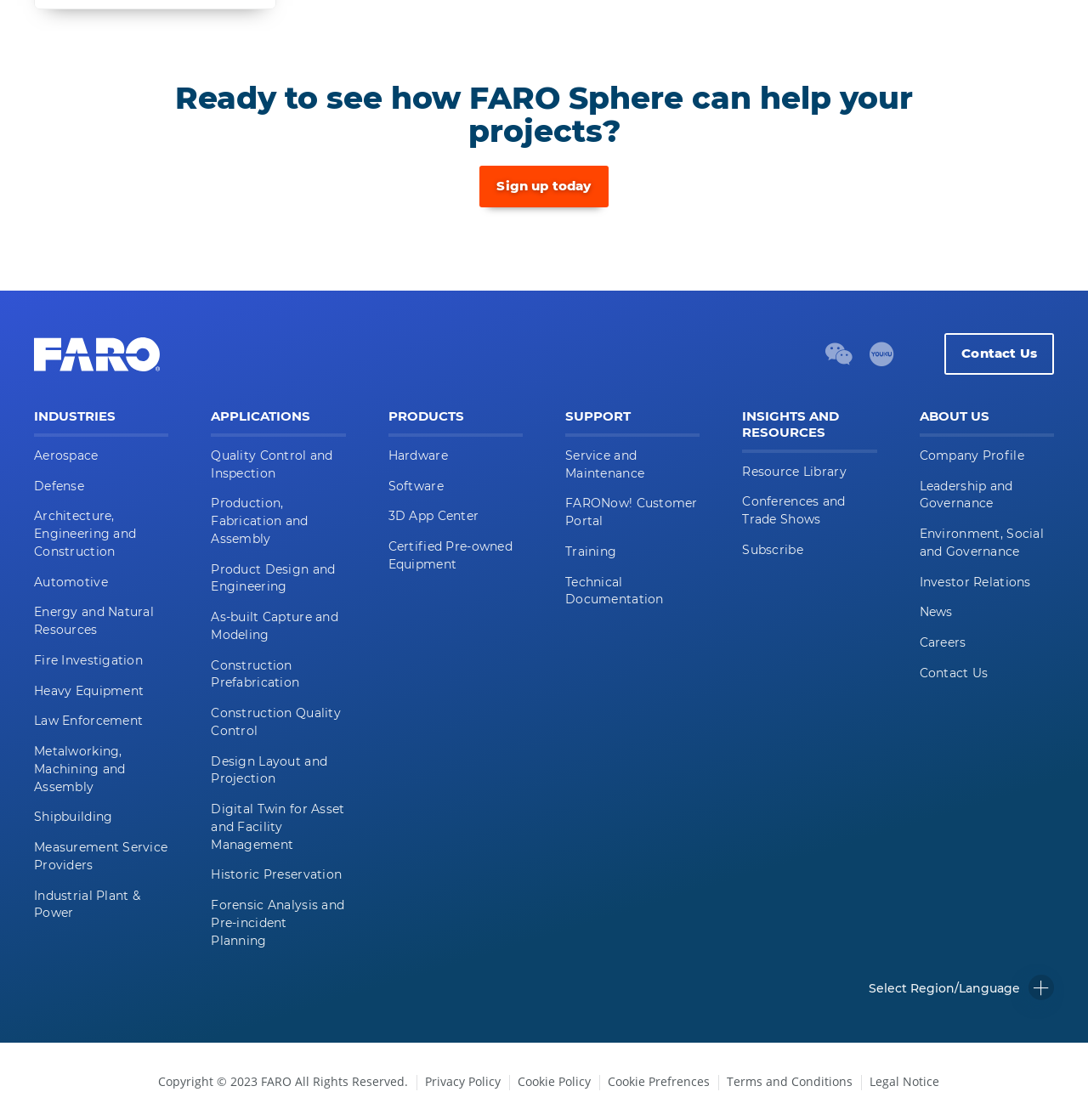Determine the bounding box coordinates of the clickable region to carry out the instruction: "Select Region/Language".

[0.798, 0.877, 0.938, 0.889]